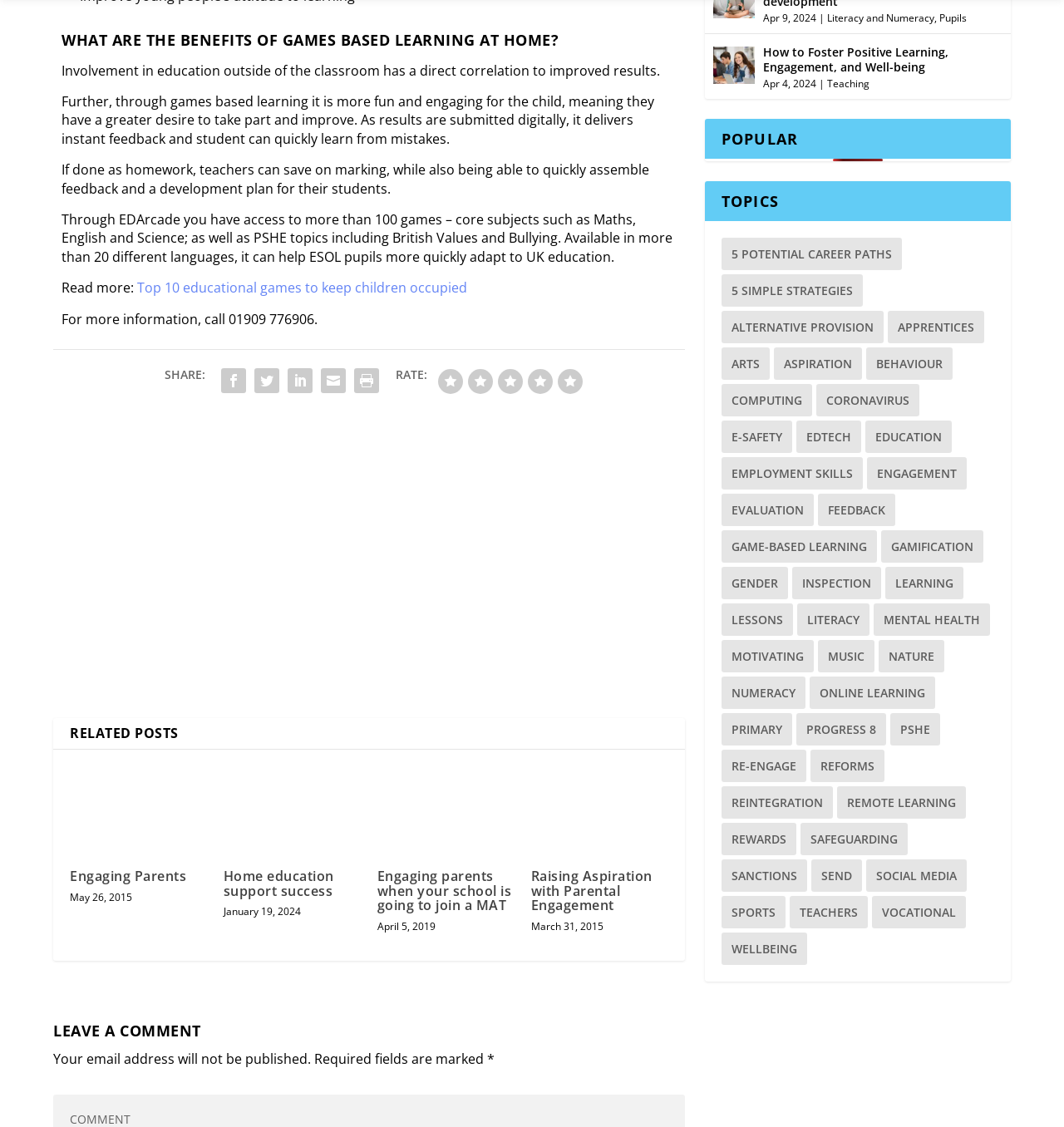What is the topic of the webpage?
Please answer the question with as much detail and depth as you can.

The webpage is about the benefits of games based learning at home, and it provides information on how it can improve education outcomes and make learning more fun and engaging for children.